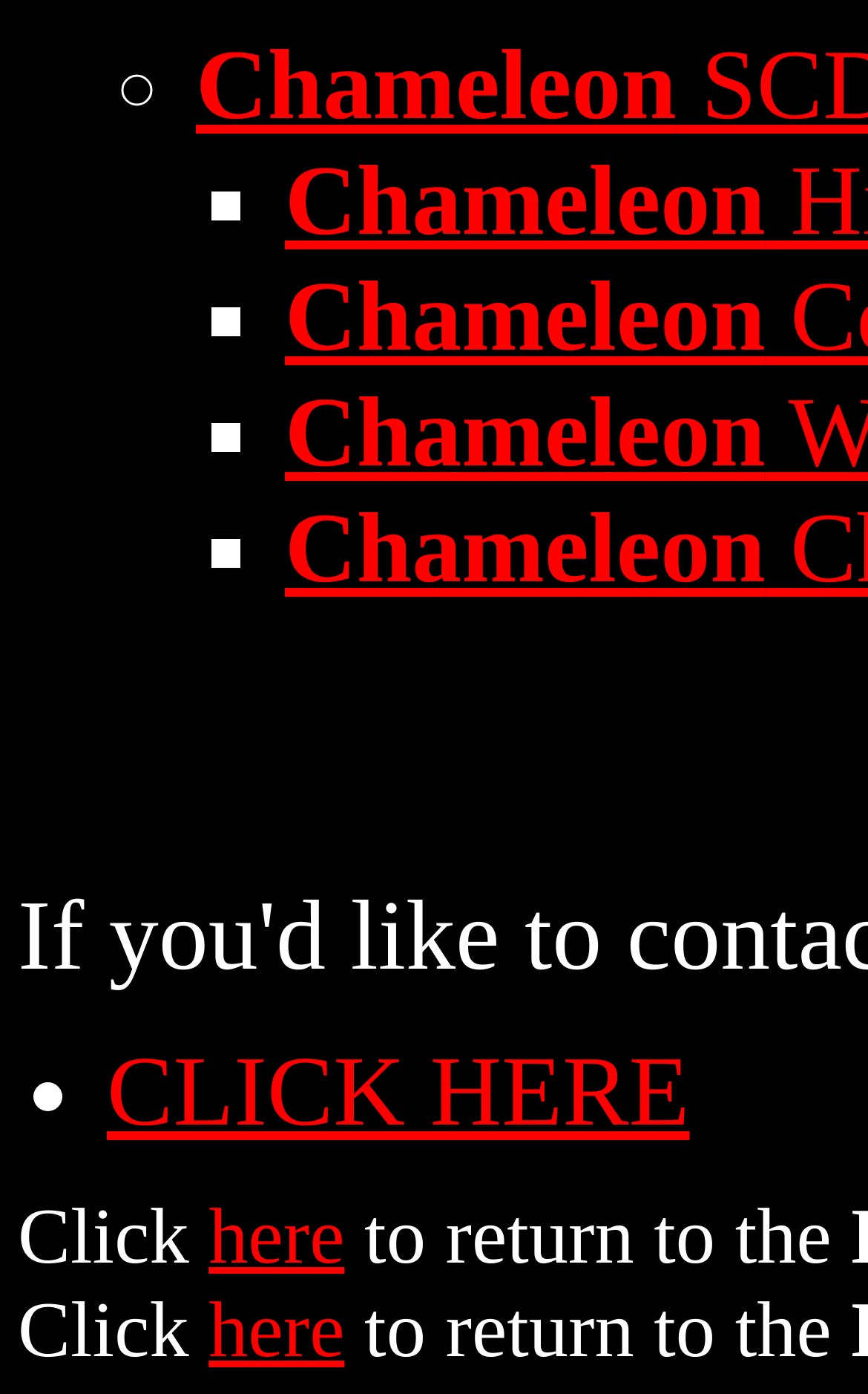What is the purpose of the 'CLICK HERE' link?
Provide a detailed answer to the question using information from the image.

The 'CLICK HERE' link is accompanied by the text 'to return to the previous page', which suggests that clicking on this link will take the user back to the previous page.